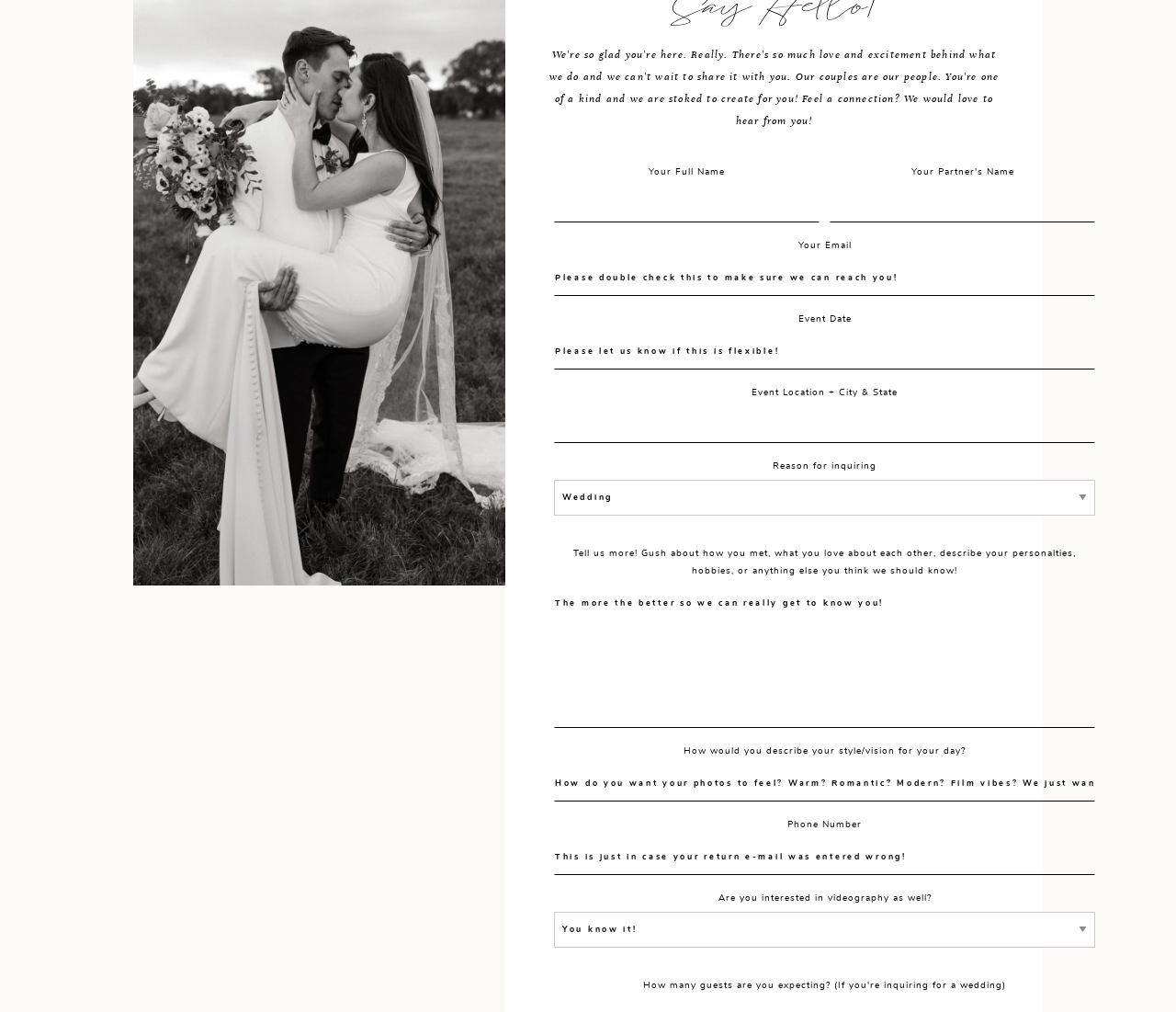Please provide the bounding box coordinates for the element that needs to be clicked to perform the following instruction: "Type your phone number". The coordinates should be given as four float numbers between 0 and 1, i.e., [left, top, right, bottom].

[0.471, 0.828, 0.931, 0.864]